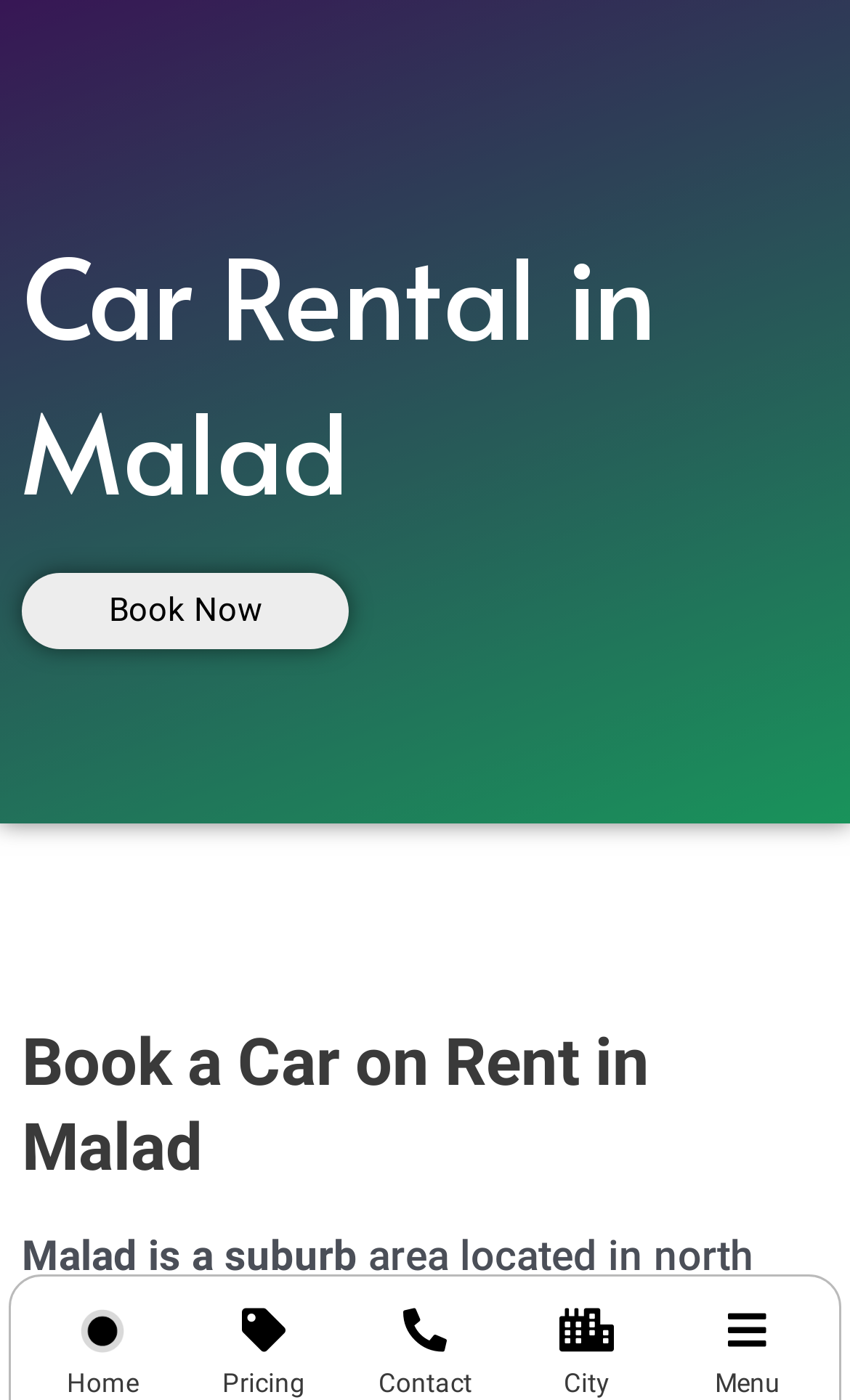Respond to the question below with a single word or phrase:
What are the main sections of this website?

Home, Pricing, Contact, City, Menu